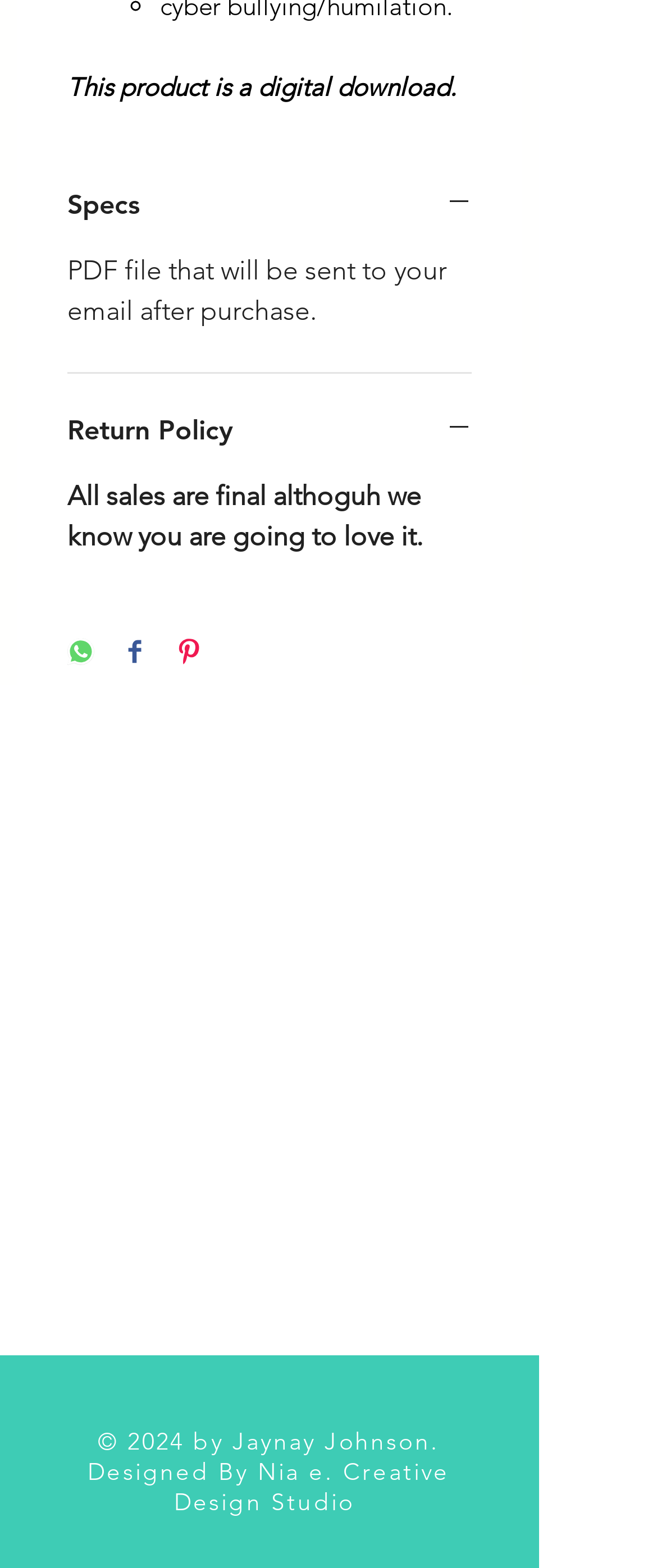Identify the bounding box coordinates of the part that should be clicked to carry out this instruction: "Click the 'Return Policy' button".

[0.103, 0.264, 0.718, 0.286]